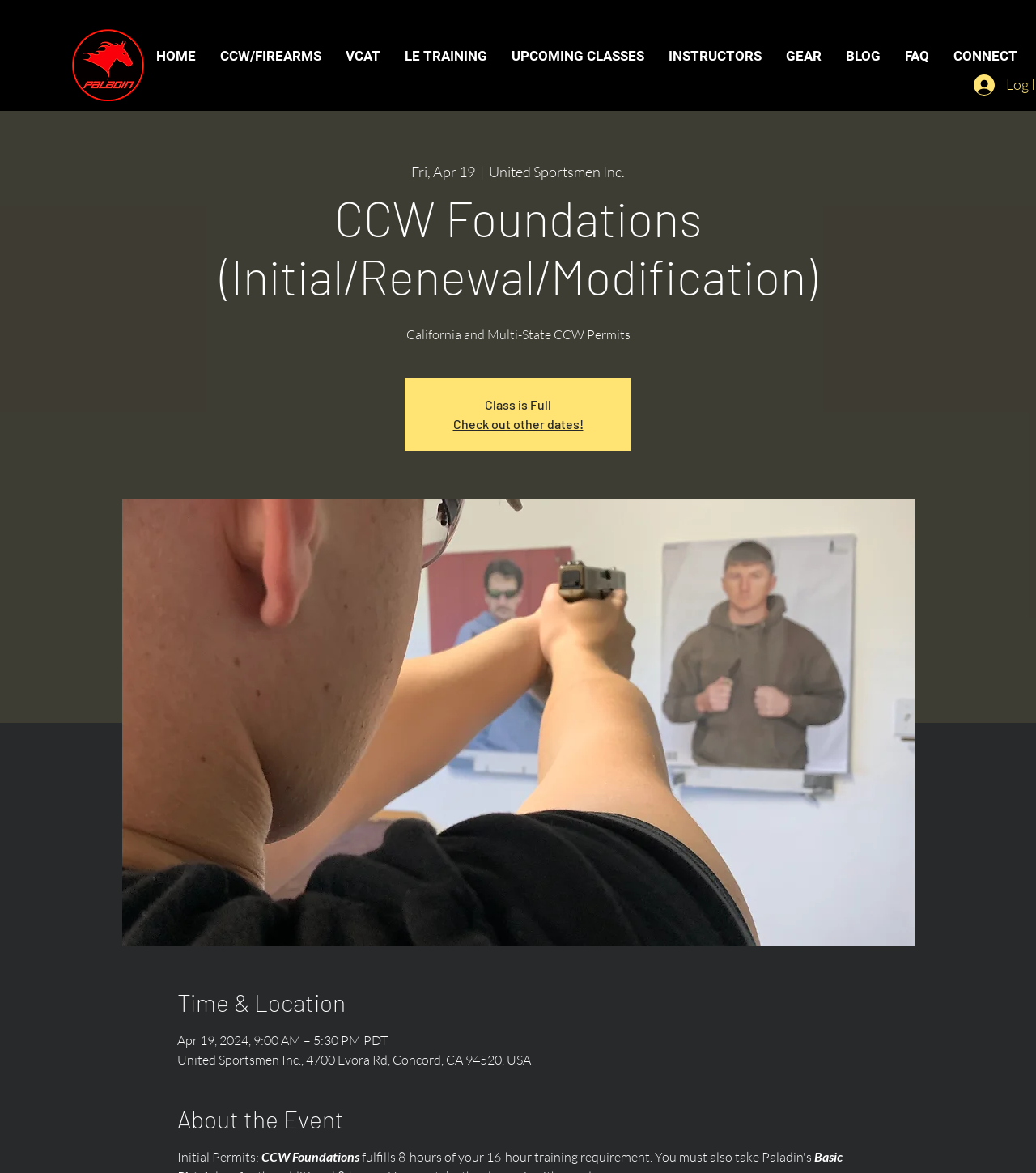Determine the bounding box coordinates of the region I should click to achieve the following instruction: "Click the Paladin Tactical logo". Ensure the bounding box coordinates are four float numbers between 0 and 1, i.e., [left, top, right, bottom].

[0.07, 0.025, 0.139, 0.086]